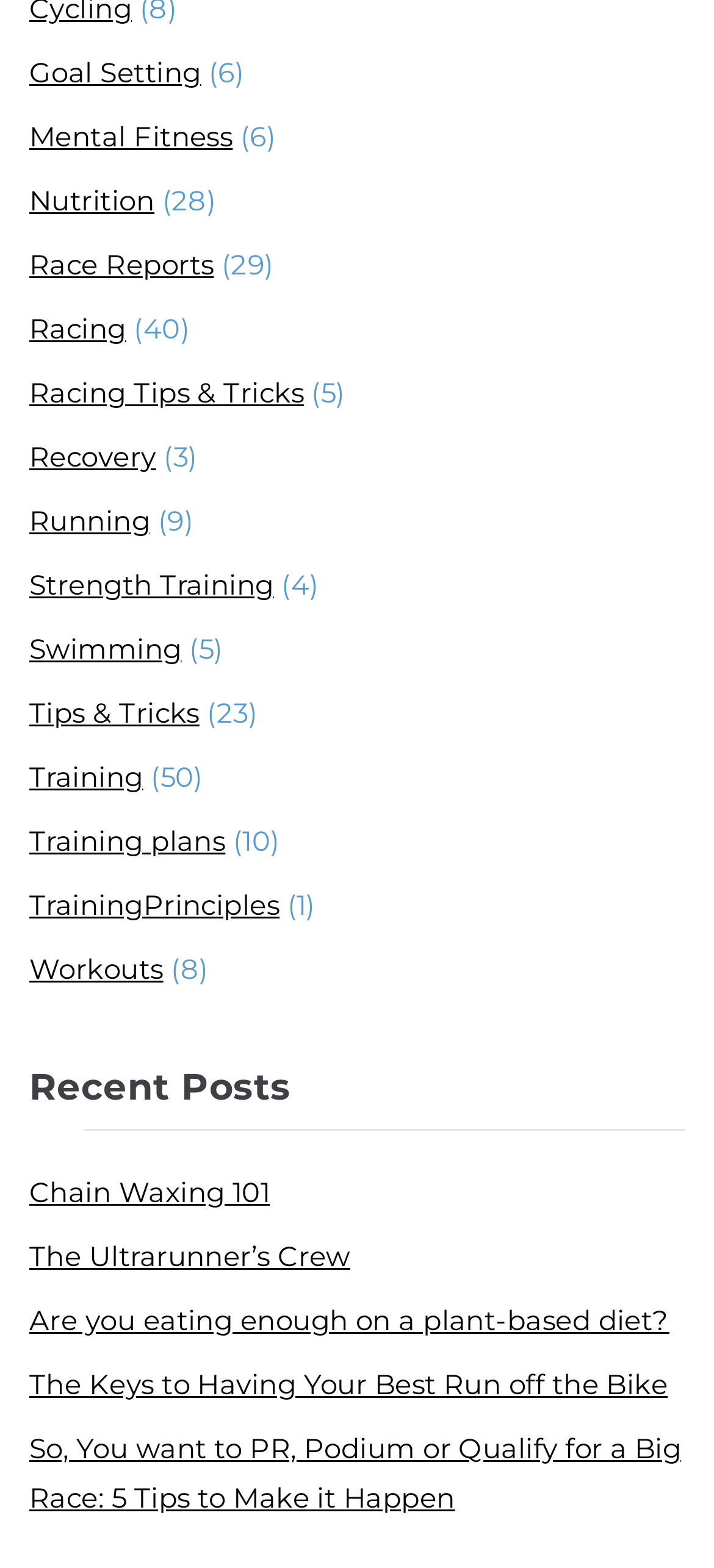Please specify the bounding box coordinates of the clickable region necessary for completing the following instruction: "Check out Recent Posts". The coordinates must consist of four float numbers between 0 and 1, i.e., [left, top, right, bottom].

[0.041, 0.678, 0.959, 0.721]